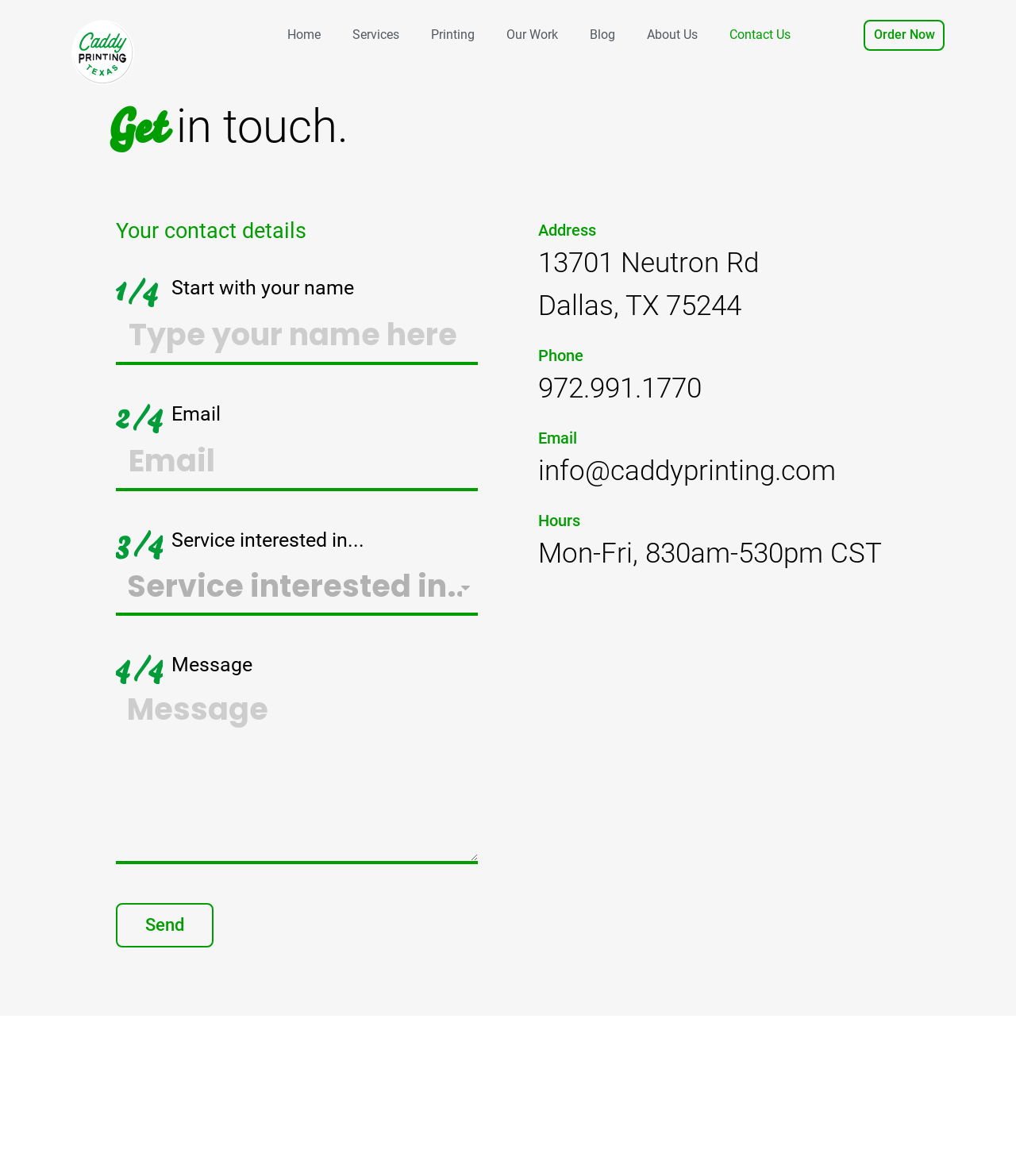Does the company provide customized printing solutions?
Refer to the screenshot and respond with a concise word or phrase.

Yes